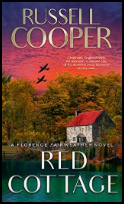Describe the image with as much detail as possible.

The image features the cover of "RLD Cottage," a novel written by Russell Cooper, which is part of the Florence Fairweather series. The artwork showcases a serene landscape with a quaint cottage under a vibrant sky adorned with hues of purple, pink, and orange, suggesting a beautiful sunrise or sunset. A tranquil body of water reflects the surrounding scenery, while birds can be seen flying in the distance, adding a sense of freedom and natural beauty. The title "RLD Cottage" is prominently displayed, along with a subtitle indicating it is a Florence Fairweather novel. This captivating cover sets the tone for the adventurous and spy-themed narratives that characterize Florence Fairweather's character, an agent with British Intelligence.